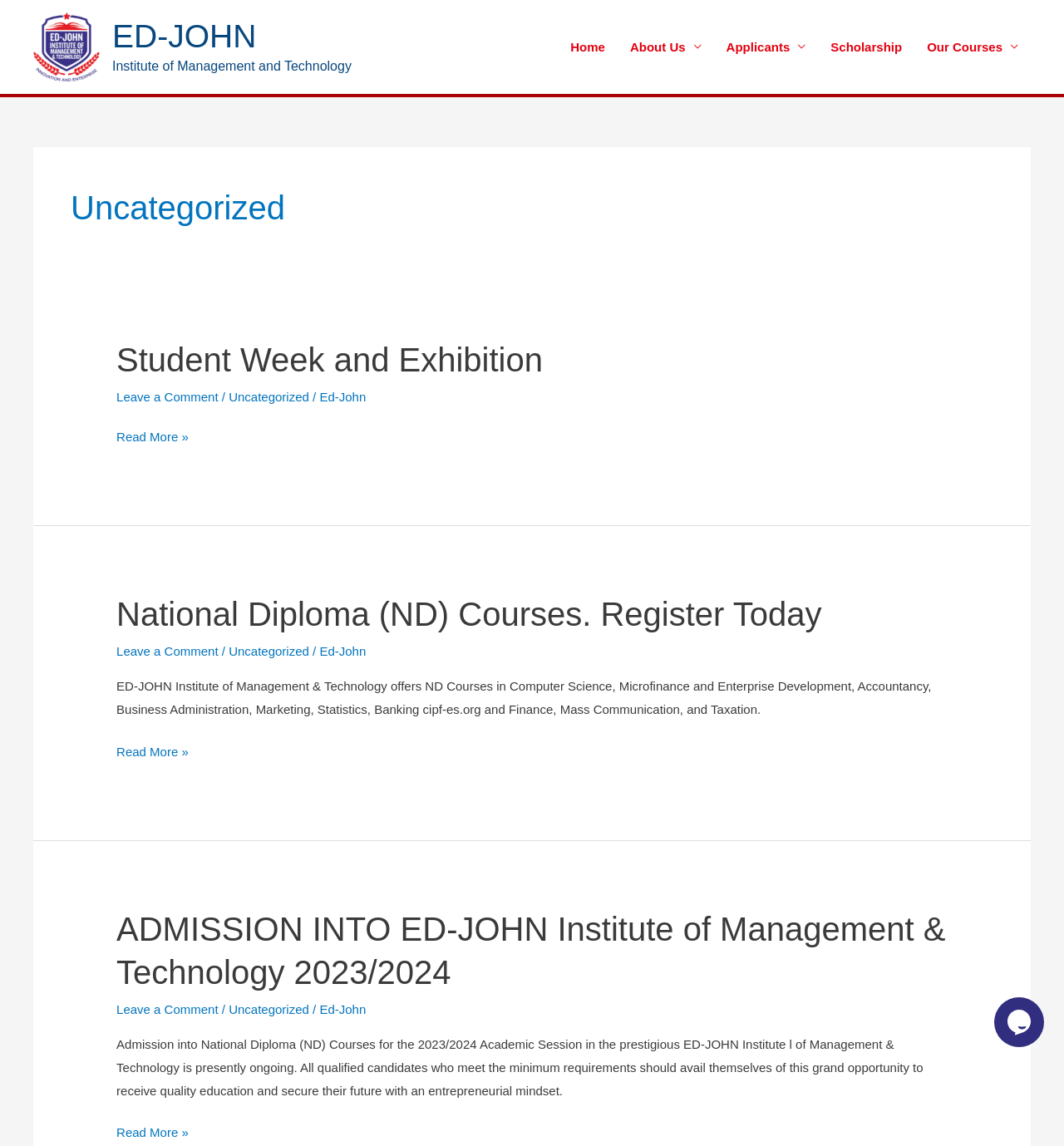Kindly determine the bounding box coordinates of the area that needs to be clicked to fulfill this instruction: "Leave a comment on 'National Diploma (ND) Courses. Register Today'".

[0.109, 0.562, 0.205, 0.574]